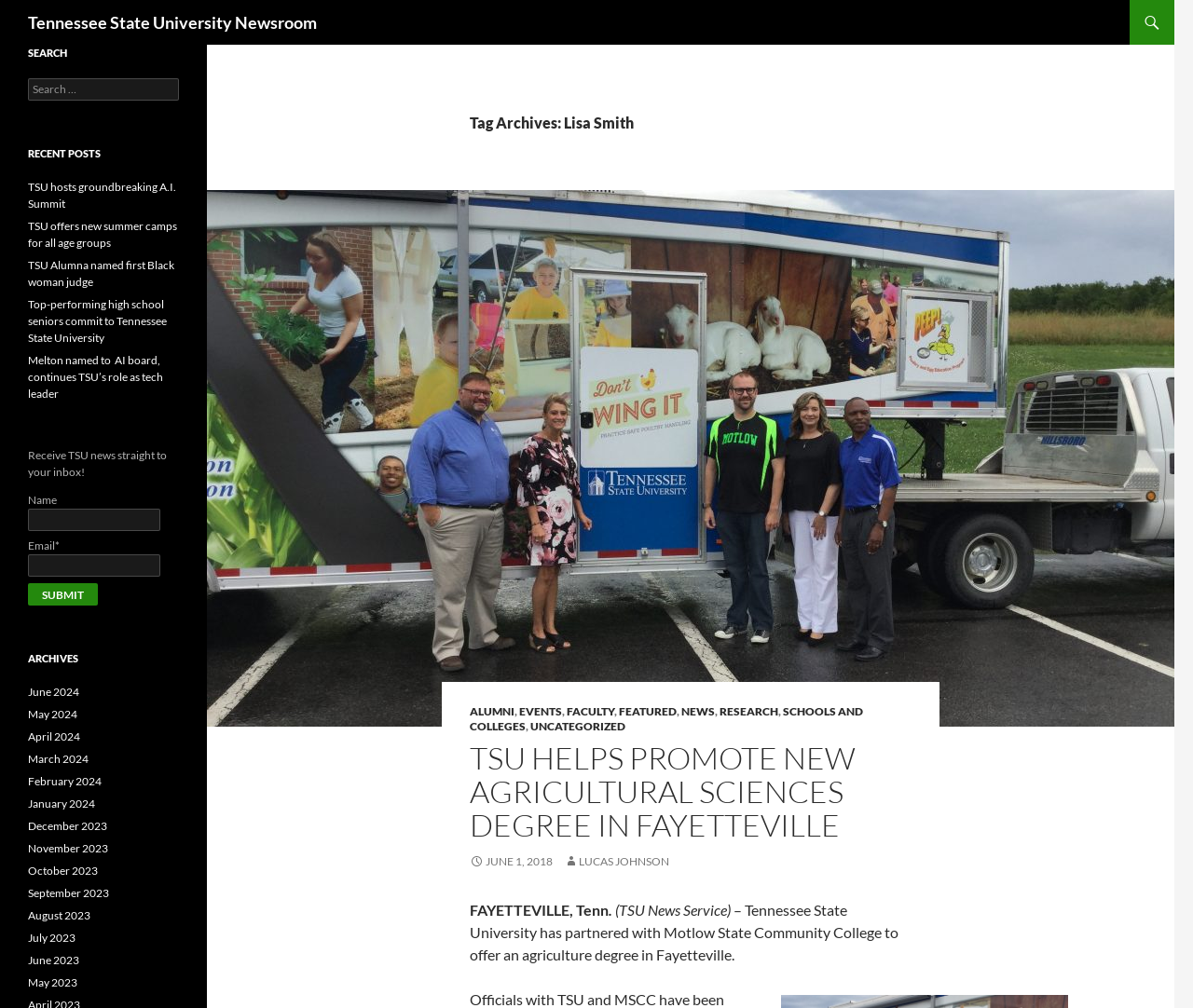Explain the contents of the webpage comprehensively.

The webpage is about Tennessee State University Newsroom, specifically featuring news articles related to Lisa Smith. At the top, there is a heading "Tennessee State University Newsroom" with a link to the same. Below it, there is a header section with several links to different categories such as "ALUMNI", "EVENTS", "FACULTY", and more.

The main content of the page is a news article titled "TSU HELPS PROMOTE NEW AGRICULTURAL SCIENCES DEGREE IN FAYETTEVILLE" with a link to the article. The article is dated June 1, 2018, and has a byline "LUCAS JOHNSON". The article text is followed by a brief summary of the content.

To the left of the main content, there are several sections. The first section is a search bar with a label "Search for:". Below it, there is a section titled "RECENT POSTS" with links to several news articles. Further down, there is a section to subscribe to TSU news via email, with input fields for name and email address, and a submit button.

At the bottom left, there is a section titled "ARCHIVES" with links to news articles from different months, ranging from June 2024 to July 2018.